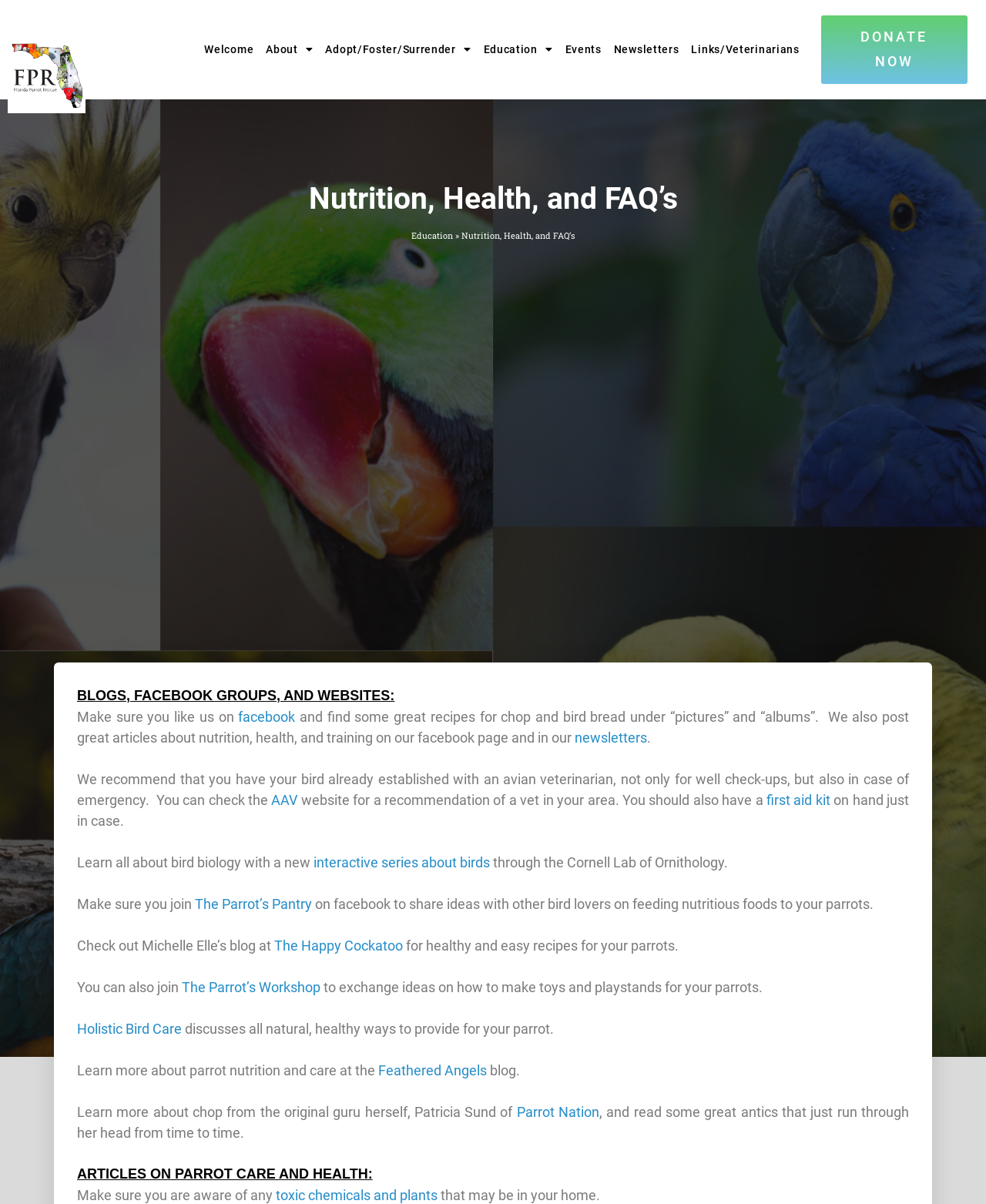Identify the bounding box coordinates for the UI element described as: "The Parrot’s Workshop". The coordinates should be provided as four floats between 0 and 1: [left, top, right, bottom].

[0.184, 0.813, 0.325, 0.827]